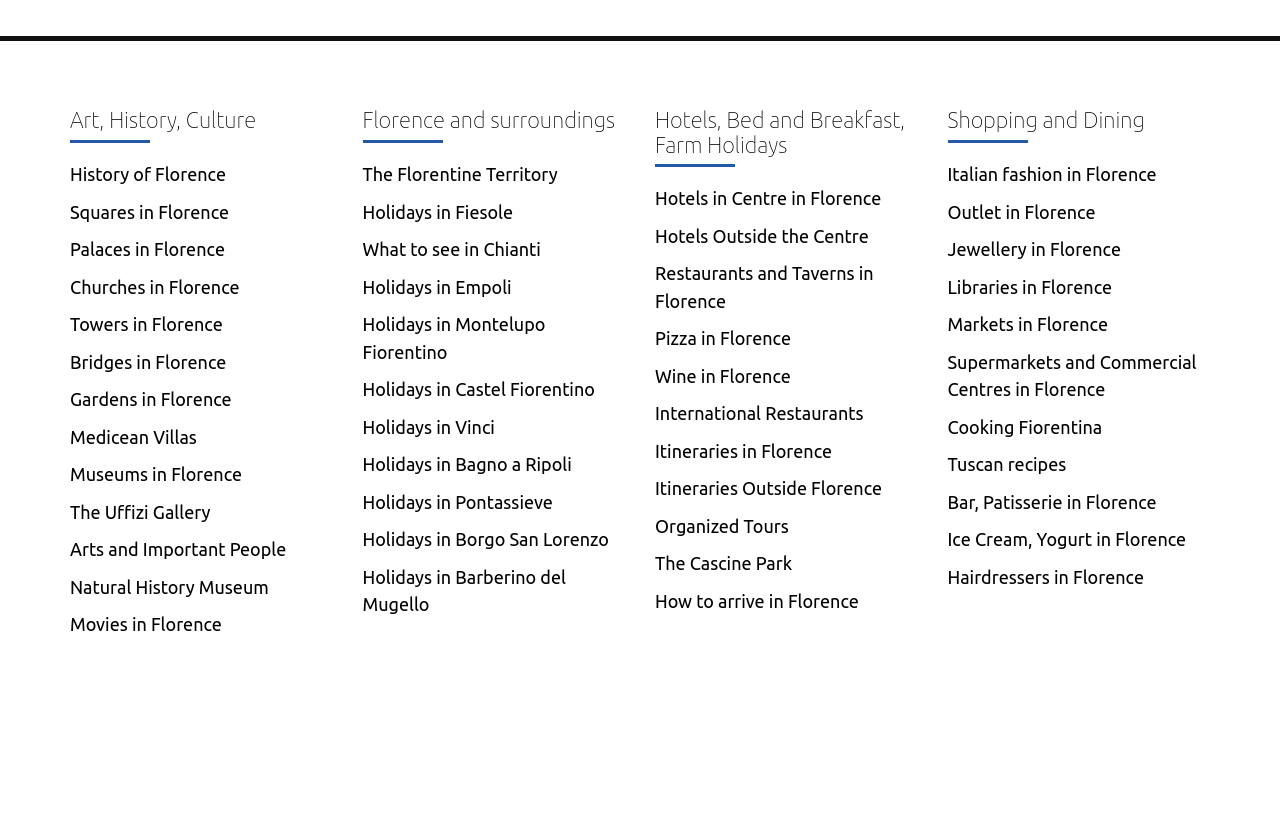Please locate the bounding box coordinates of the element that should be clicked to achieve the given instruction: "Discover the Uffizi Gallery".

[0.055, 0.616, 0.164, 0.641]